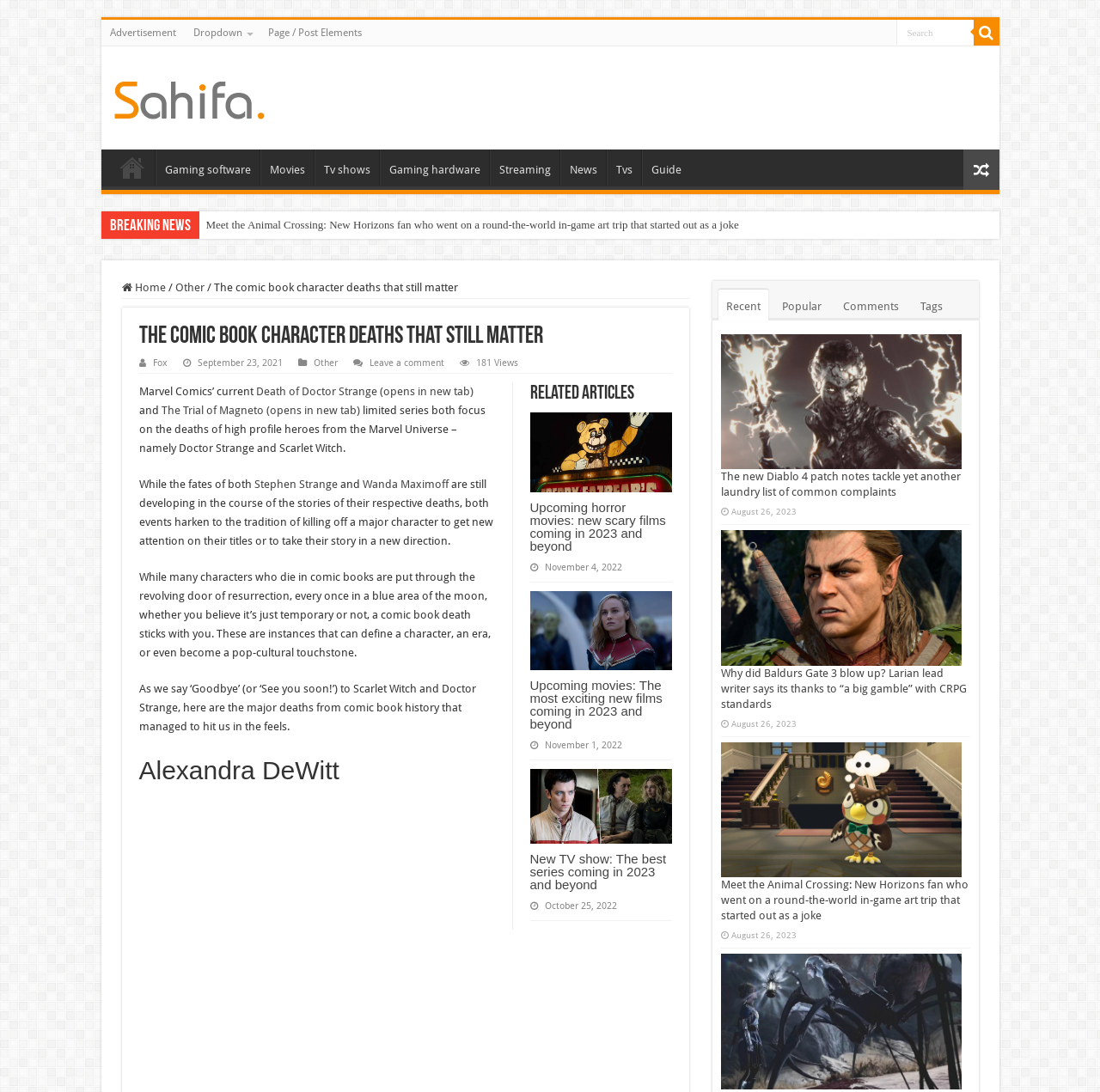Find the bounding box coordinates for the area you need to click to carry out the instruction: "Leave a comment". The coordinates should be four float numbers between 0 and 1, indicated as [left, top, right, bottom].

[0.336, 0.327, 0.404, 0.337]